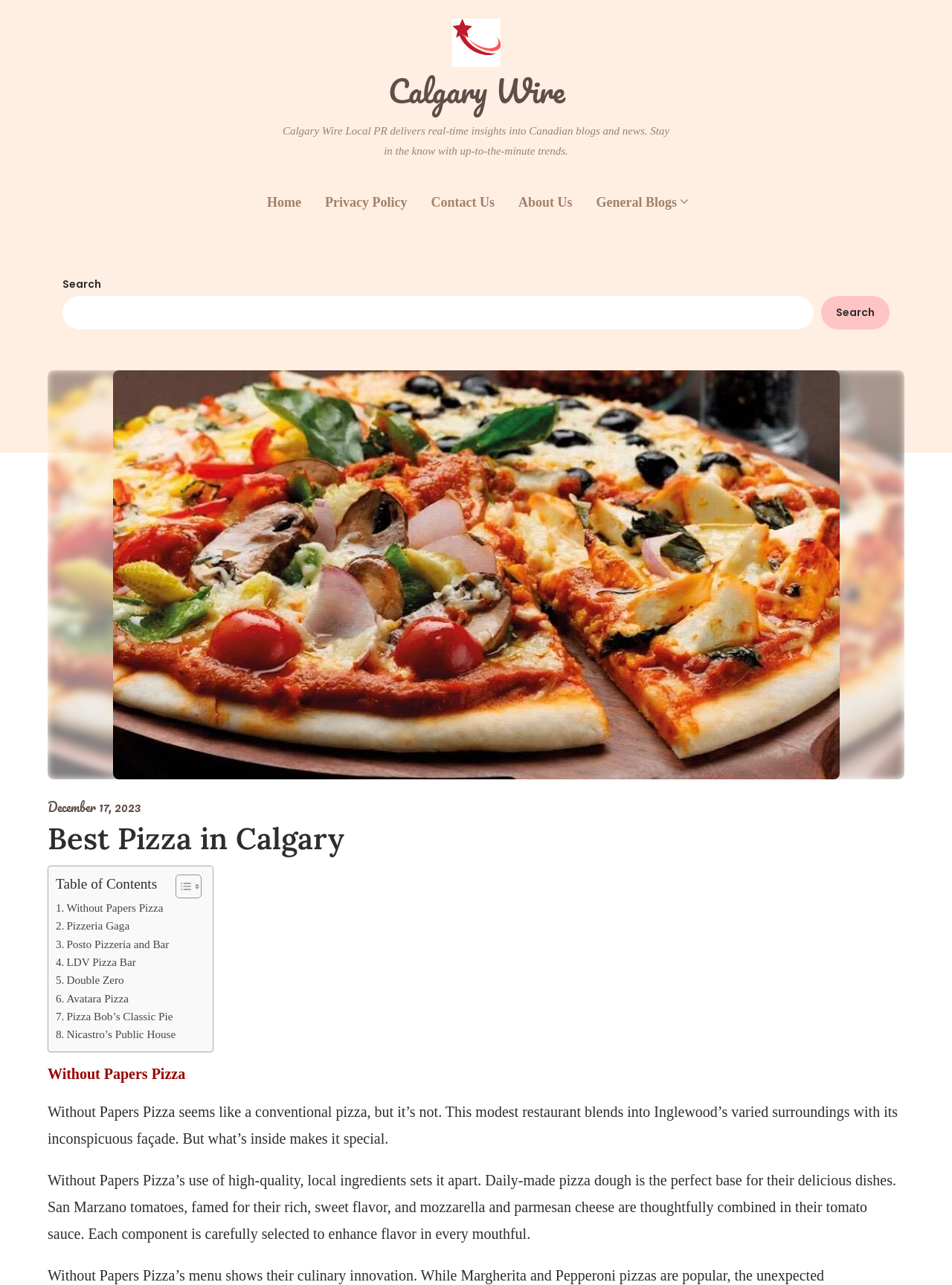Determine the bounding box of the UI component based on this description: "Home". The bounding box coordinates should be four float values between 0 and 1, i.e., [left, top, right, bottom].

None